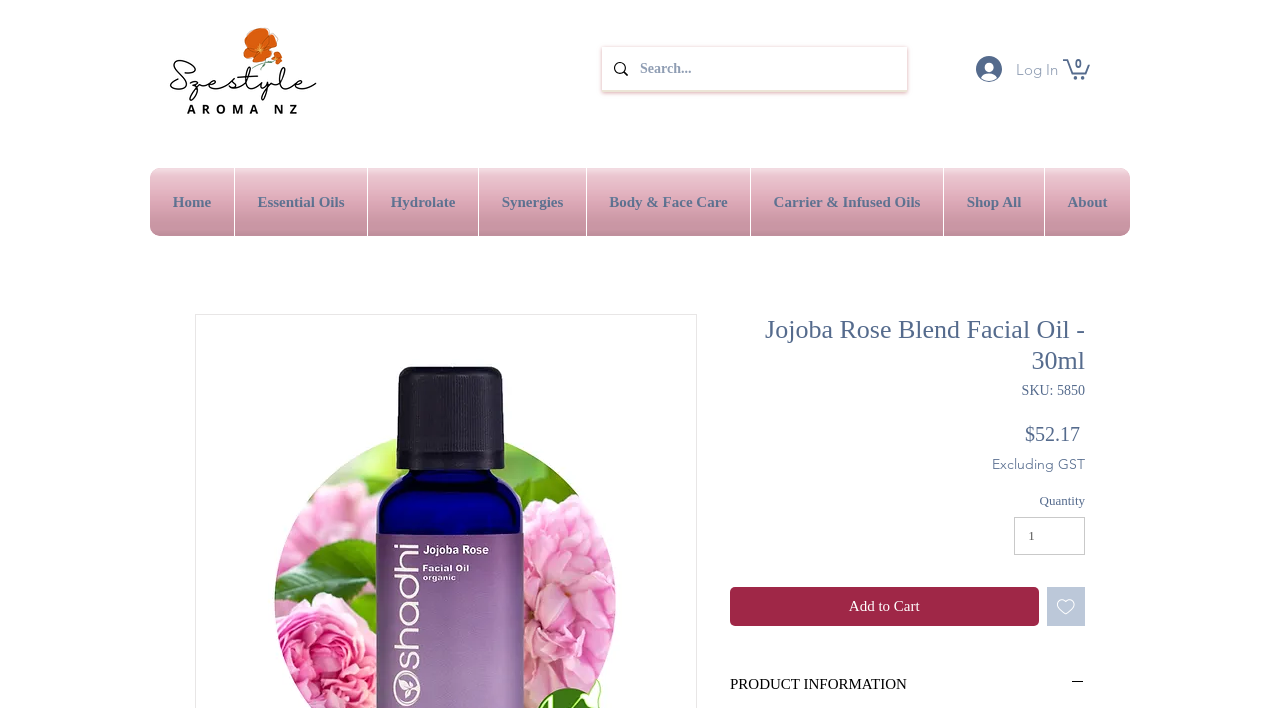Please identify the bounding box coordinates of where to click in order to follow the instruction: "View your cart".

[0.83, 0.081, 0.852, 0.113]